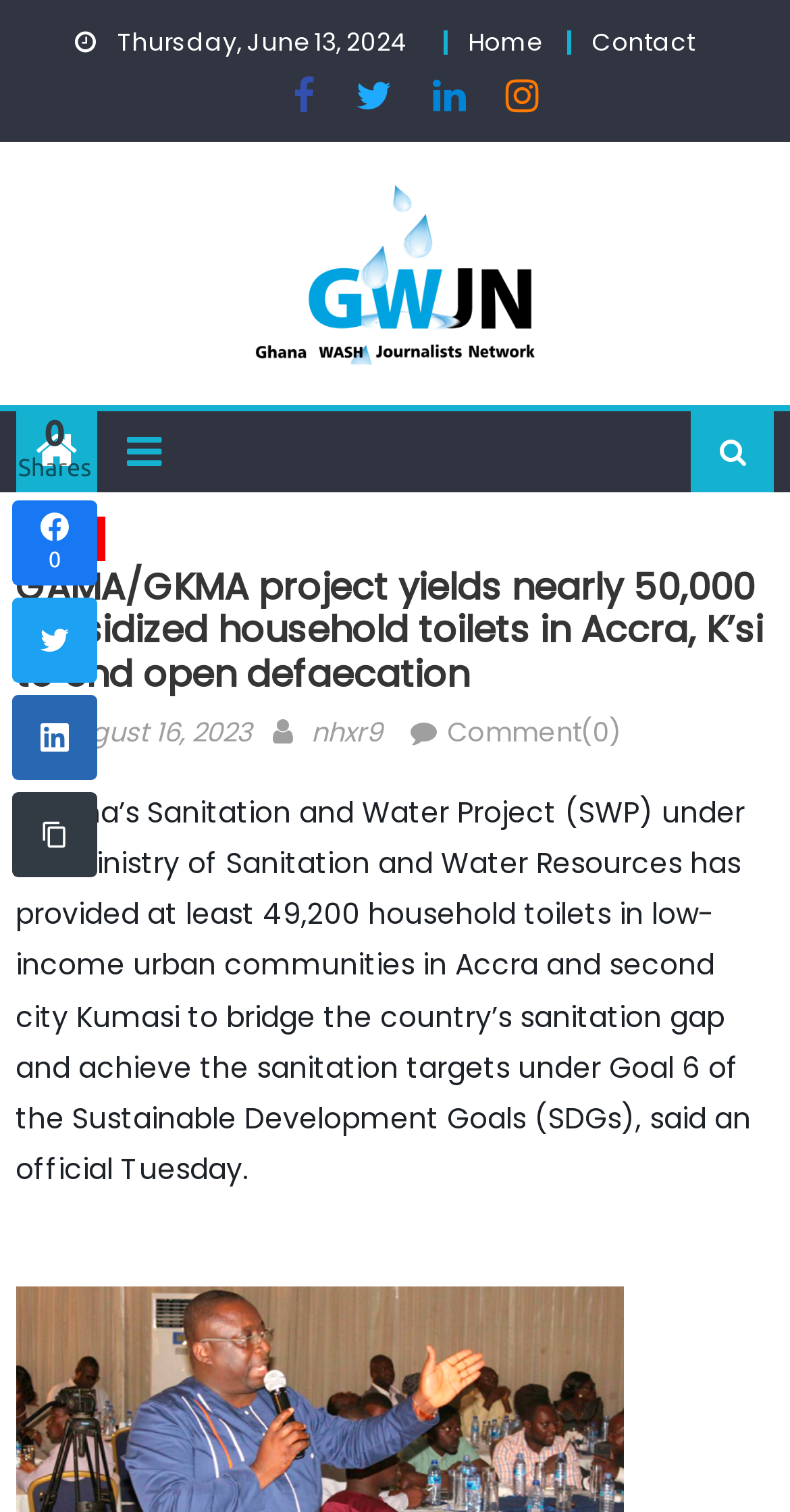Analyze the image and provide a detailed answer to the question: How many shares does the article have?

I found the number of shares by looking at the link '0' which is located next to the text 'Shares'.